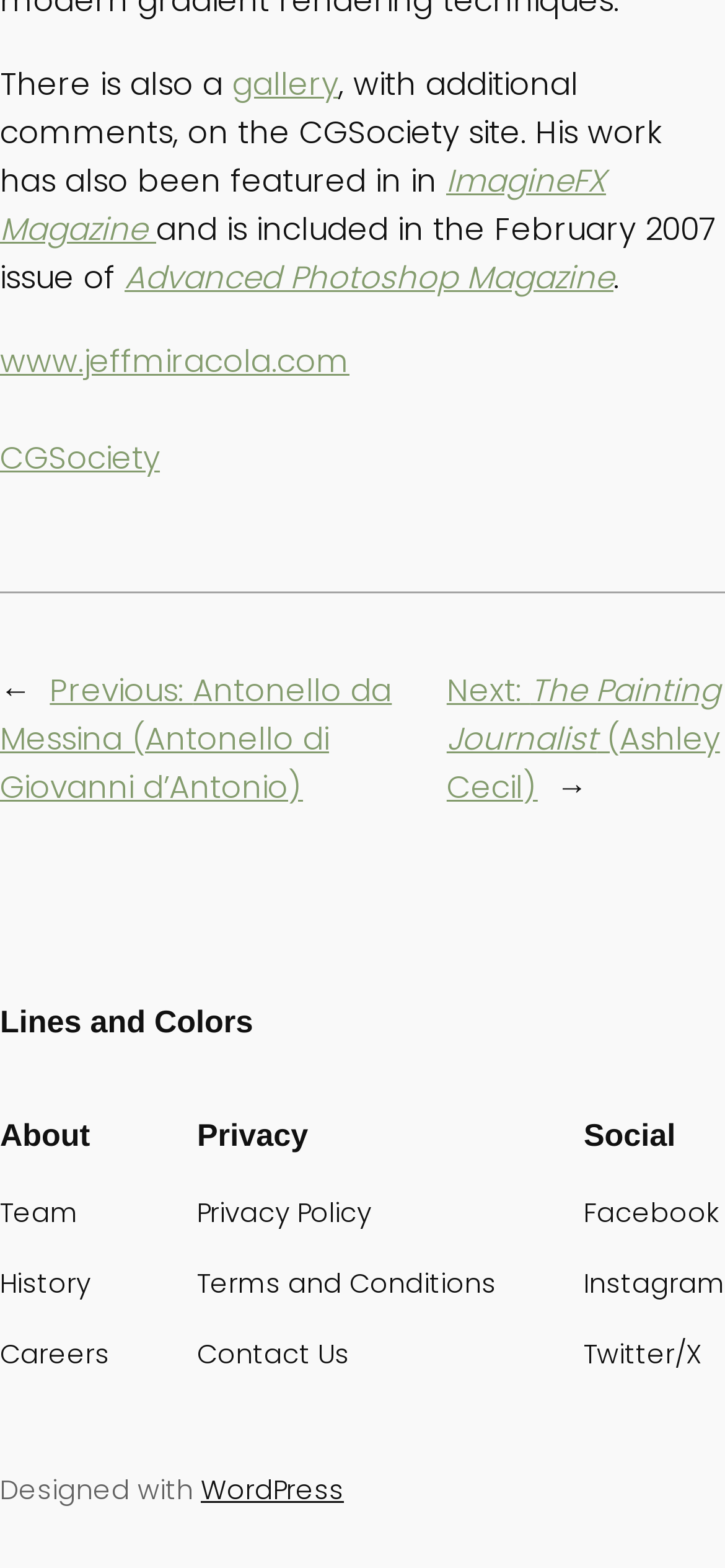Please specify the bounding box coordinates for the clickable region that will help you carry out the instruction: "go to the website of Jeff Miracola".

[0.0, 0.216, 0.482, 0.245]